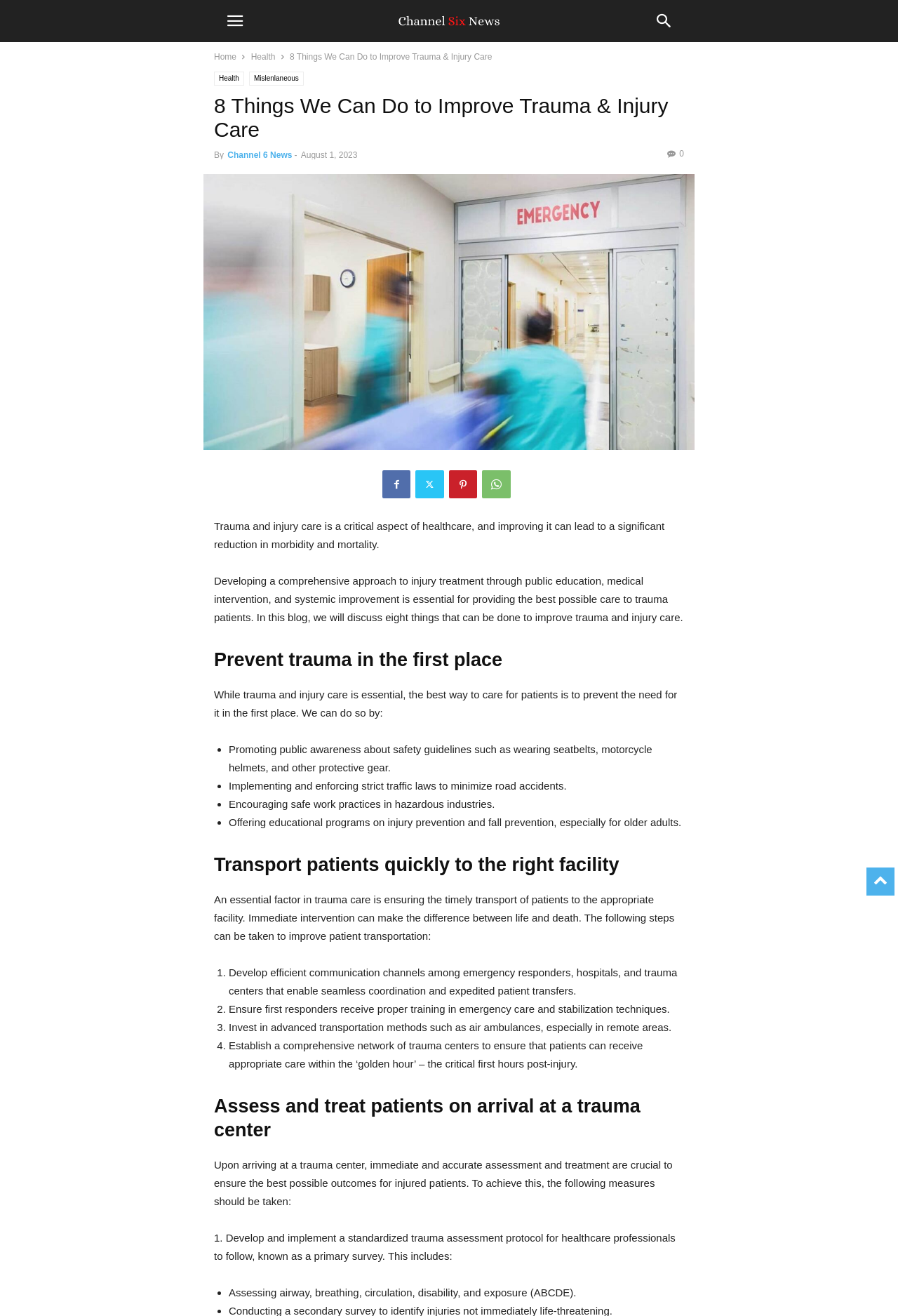What is the importance of transporting patients quickly to the right facility?
Please give a detailed answer to the question using the information shown in the image.

According to the article, transporting patients quickly to the right facility is essential to ensure timely intervention, which can make the difference between life and death, highlighting the critical importance of rapid transportation in trauma care.